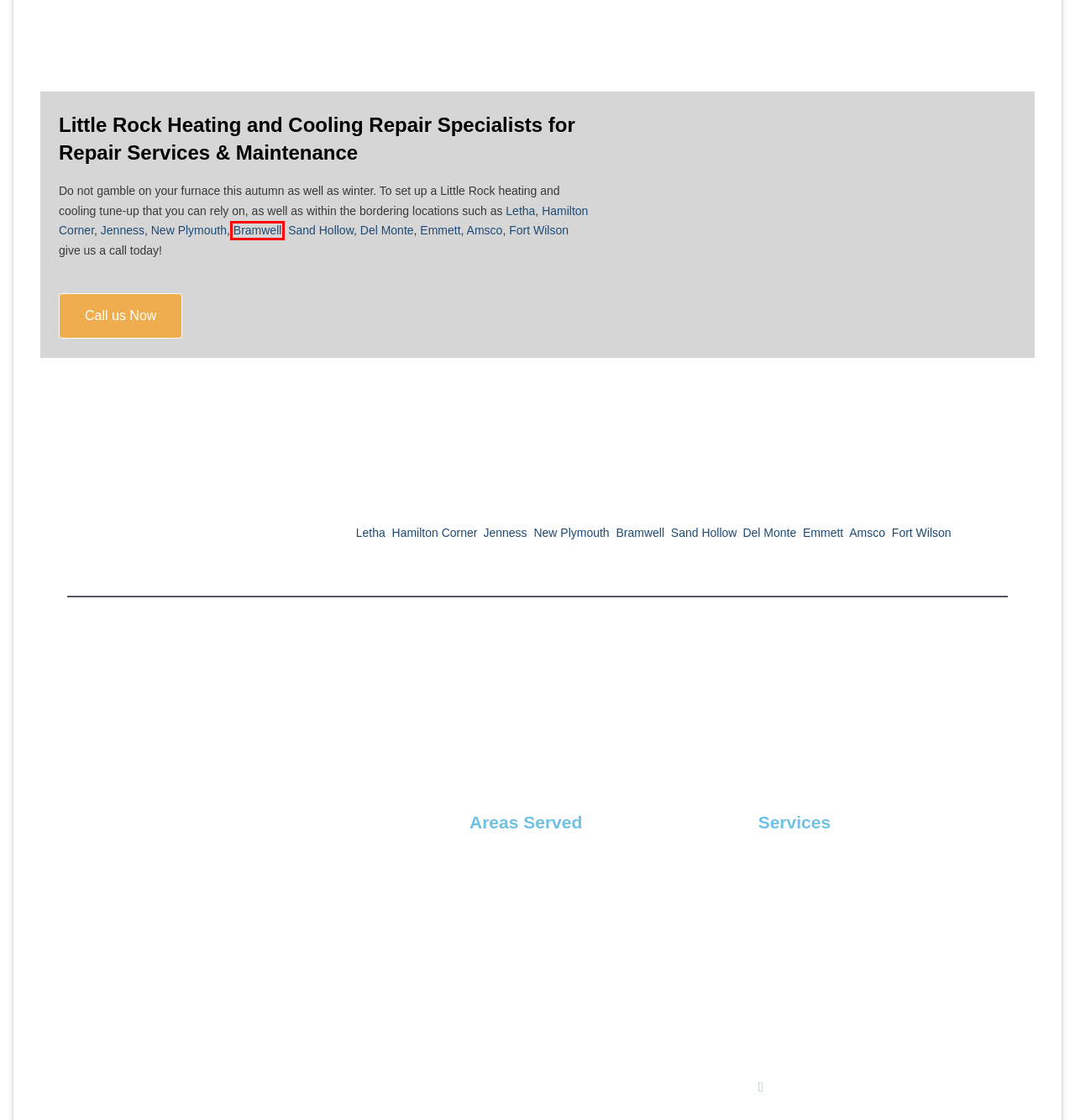Examine the screenshot of a webpage with a red bounding box around a UI element. Select the most accurate webpage description that corresponds to the new page after clicking the highlighted element. Here are the choices:
A. Your Trustworthy Service for Your  Bramwell ID HVAC and Heating and Air Conditioning
B. Best Residential HVAC Kuna ID Contractor Services and Repair
C. Your First Choice for Reliable  Amsco HVAC and Heating and Air
D. Best Residential HVAC Eagle ID Contractor Services and Repair
E. Boise Heating and Cooling - Reliable Heating and Cooling Services
F. Quality Residential HVAC Nampa ID Contractor Services and Repair
G. Quality Residential HVAC Garden City ID Contractor Services and Repair
H. Quality Residential HVAC Caldwell ID Contractor Services and Repair

A